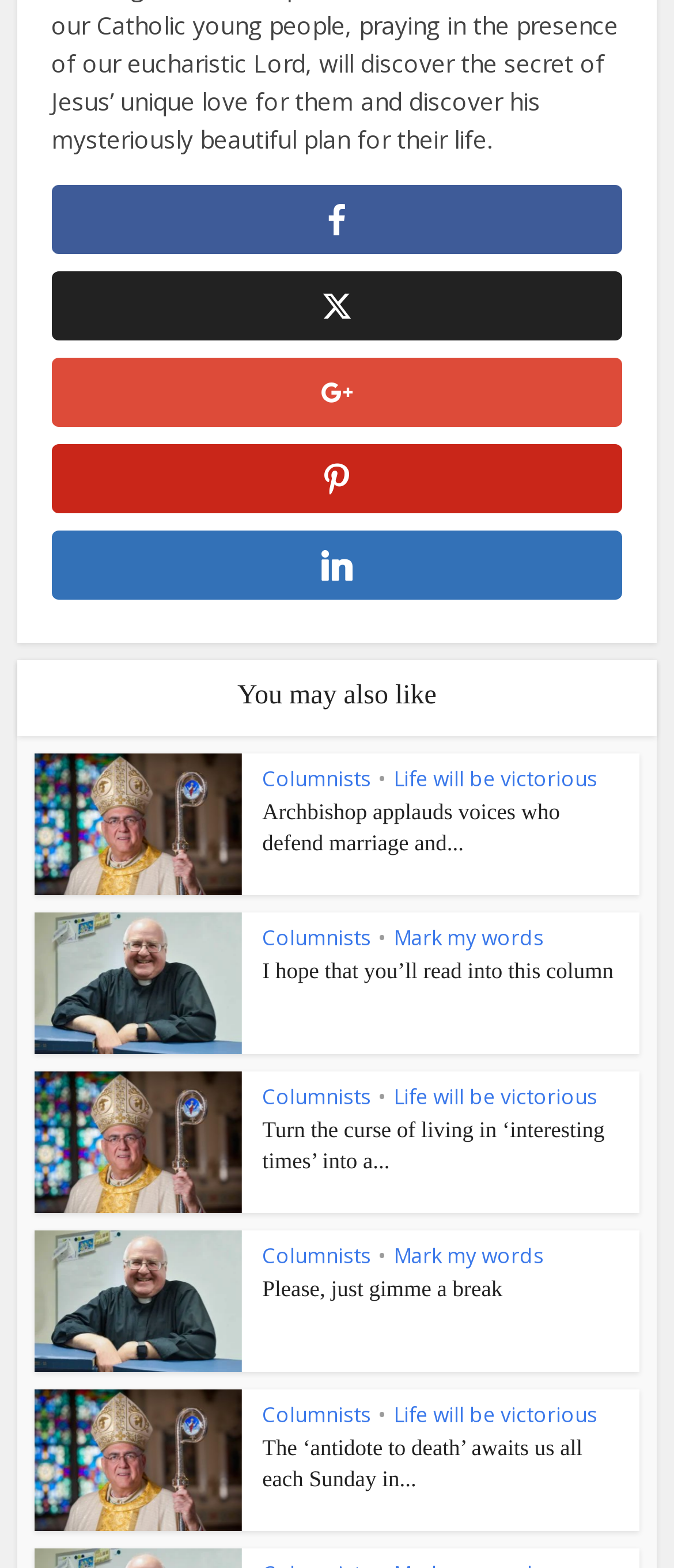Determine the bounding box coordinates for the HTML element described here: "Please, just gimme a break".

[0.389, 0.813, 0.746, 0.83]